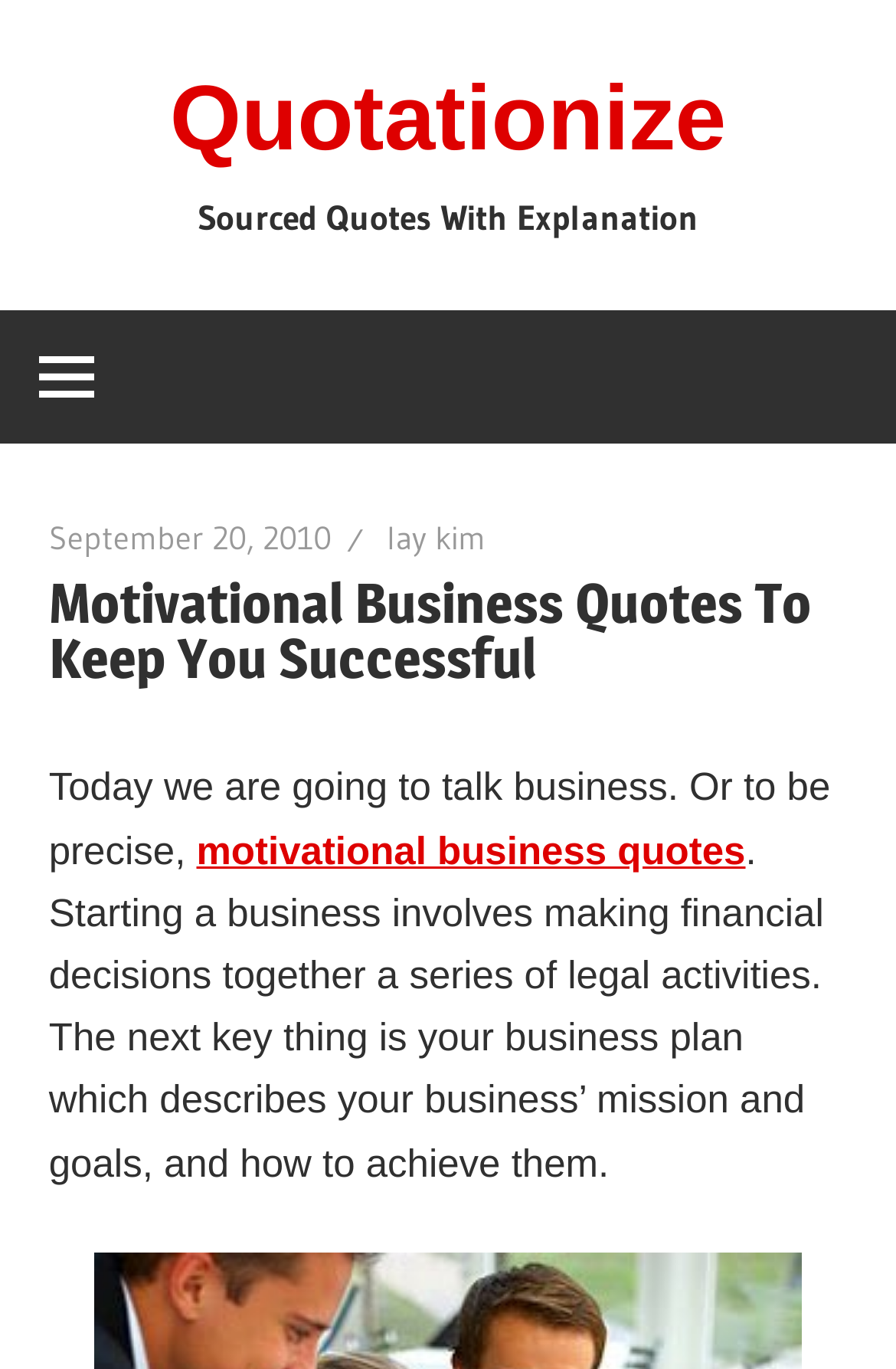What is the name of the website?
Please answer the question with as much detail as possible using the screenshot.

The name of the website can be found in the top-left corner of the webpage, where it says 'Quotationize' in a link format.